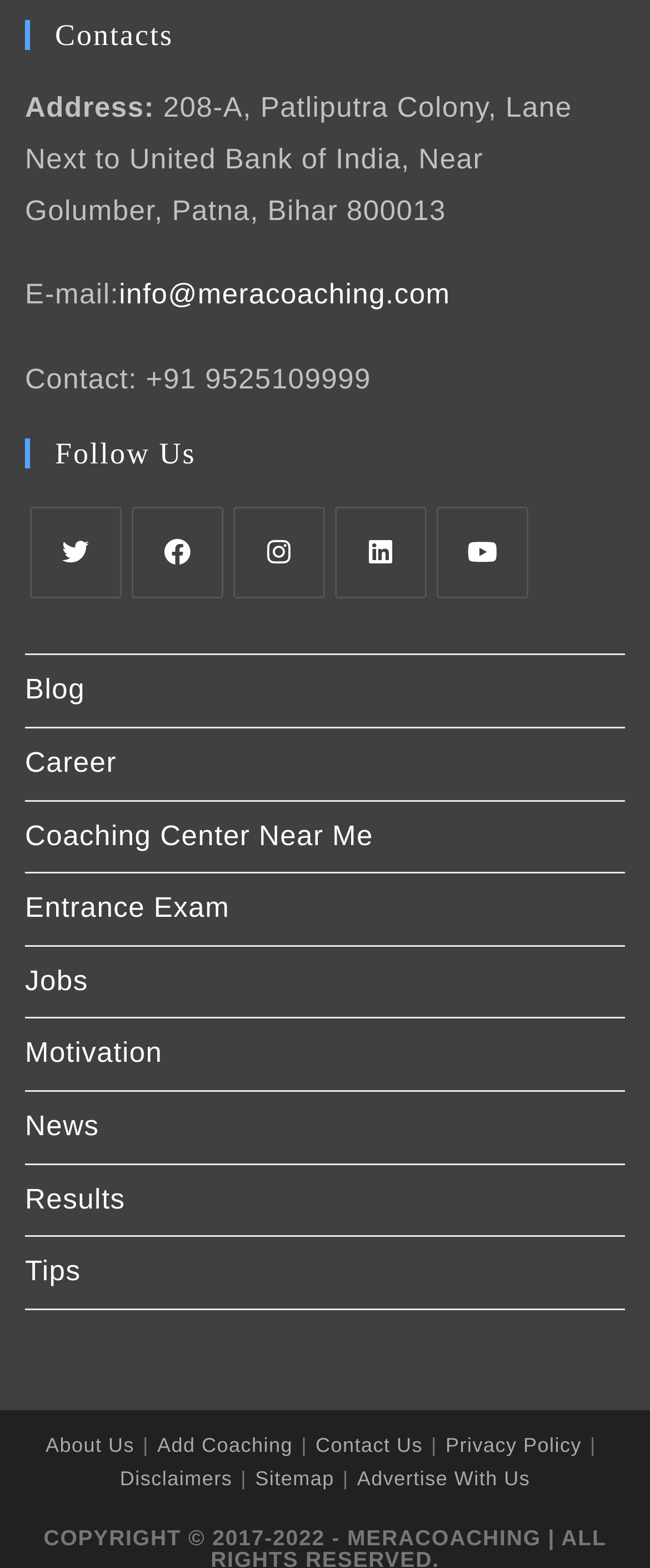Locate the bounding box coordinates of the clickable area to execute the instruction: "Follow on Facebook". Provide the coordinates as four float numbers between 0 and 1, represented as [left, top, right, bottom].

[0.203, 0.324, 0.344, 0.382]